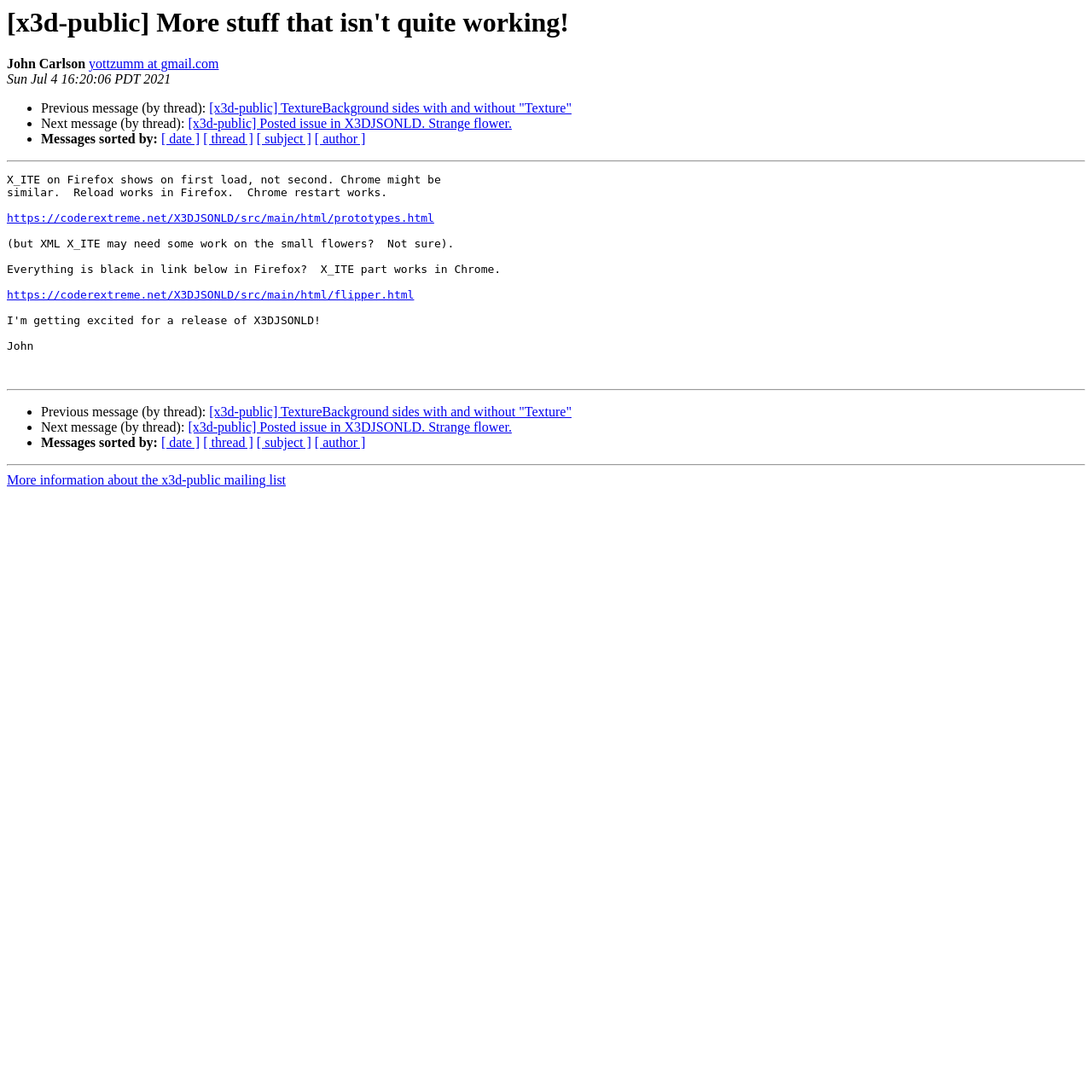Generate the title text from the webpage.

[x3d-public] More stuff that isn't quite working!